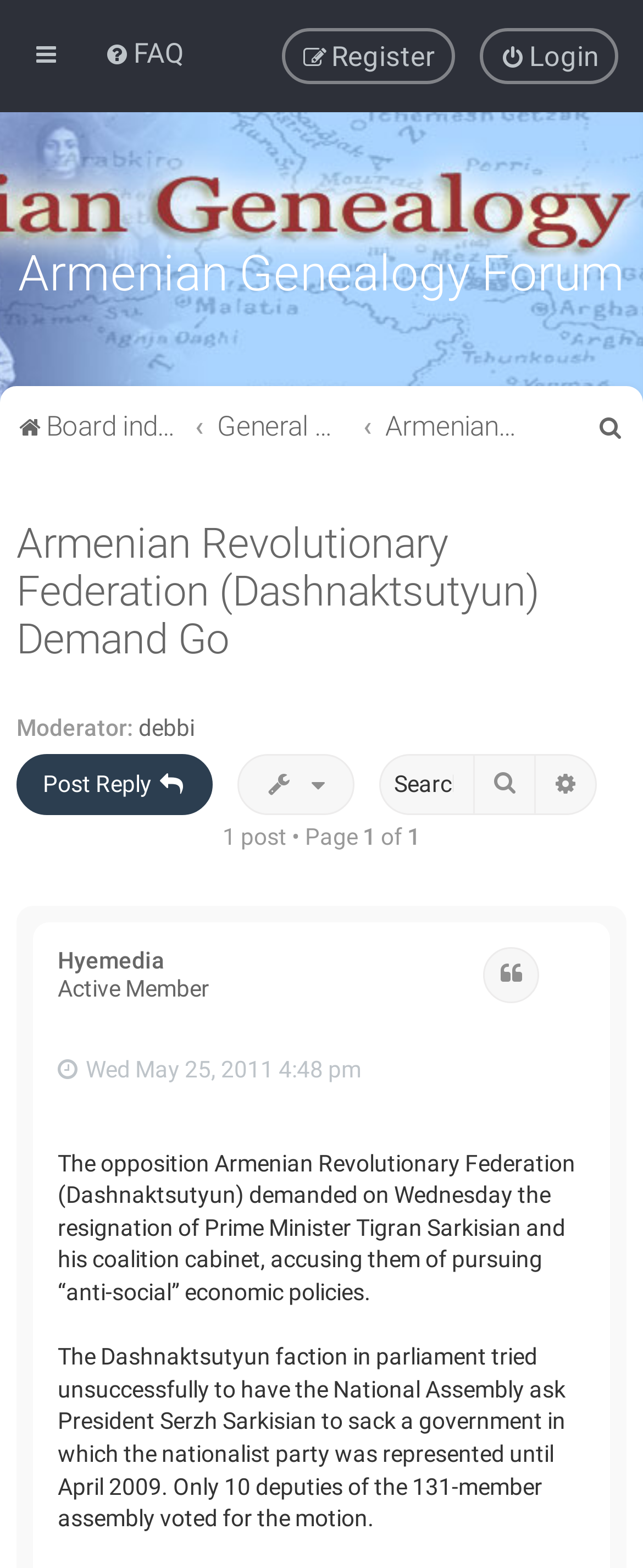Highlight the bounding box coordinates of the element that should be clicked to carry out the following instruction: "Login to the forum". The coordinates must be given as four float numbers ranging from 0 to 1, i.e., [left, top, right, bottom].

[0.746, 0.018, 0.962, 0.054]